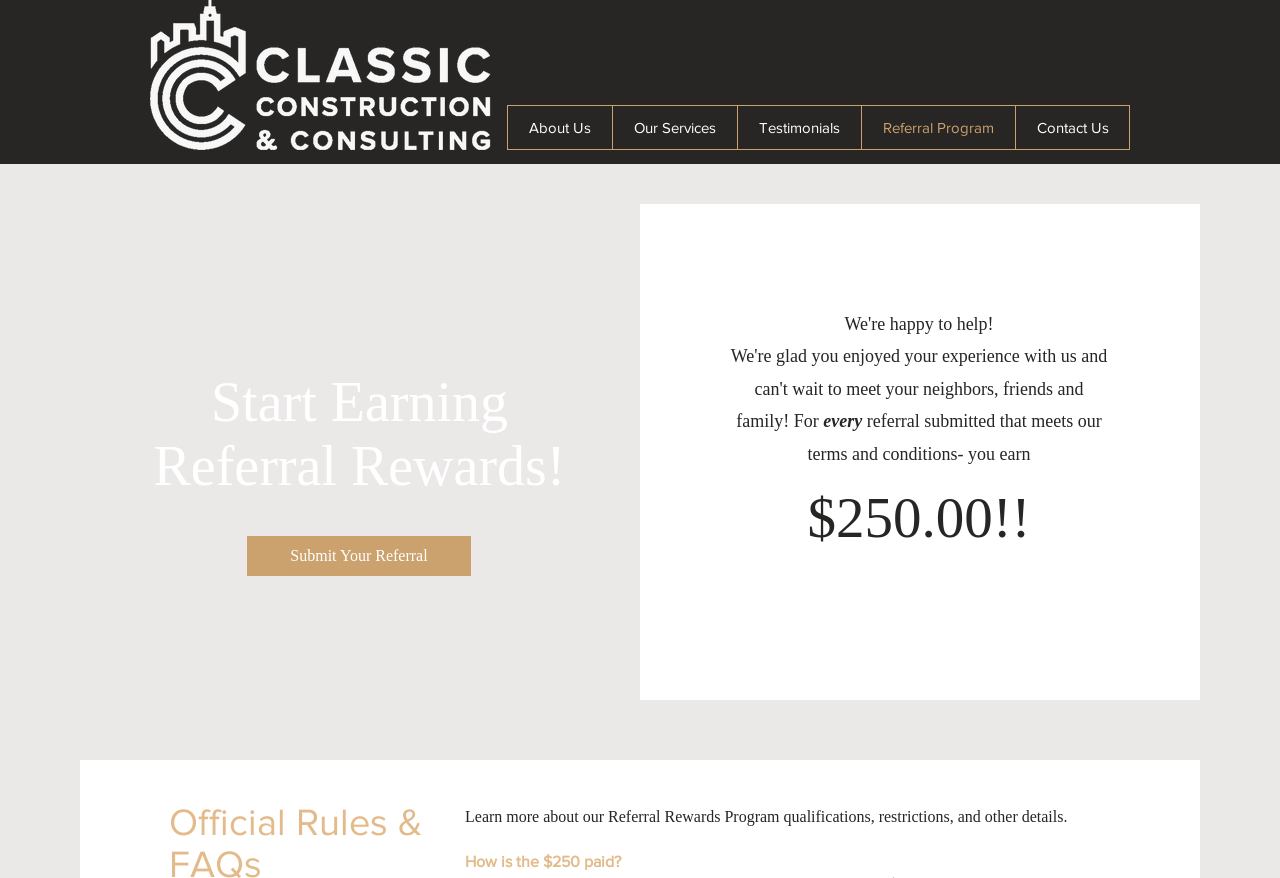Please answer the following question using a single word or phrase: What is the purpose of the Referral Rewards Program?

To earn money